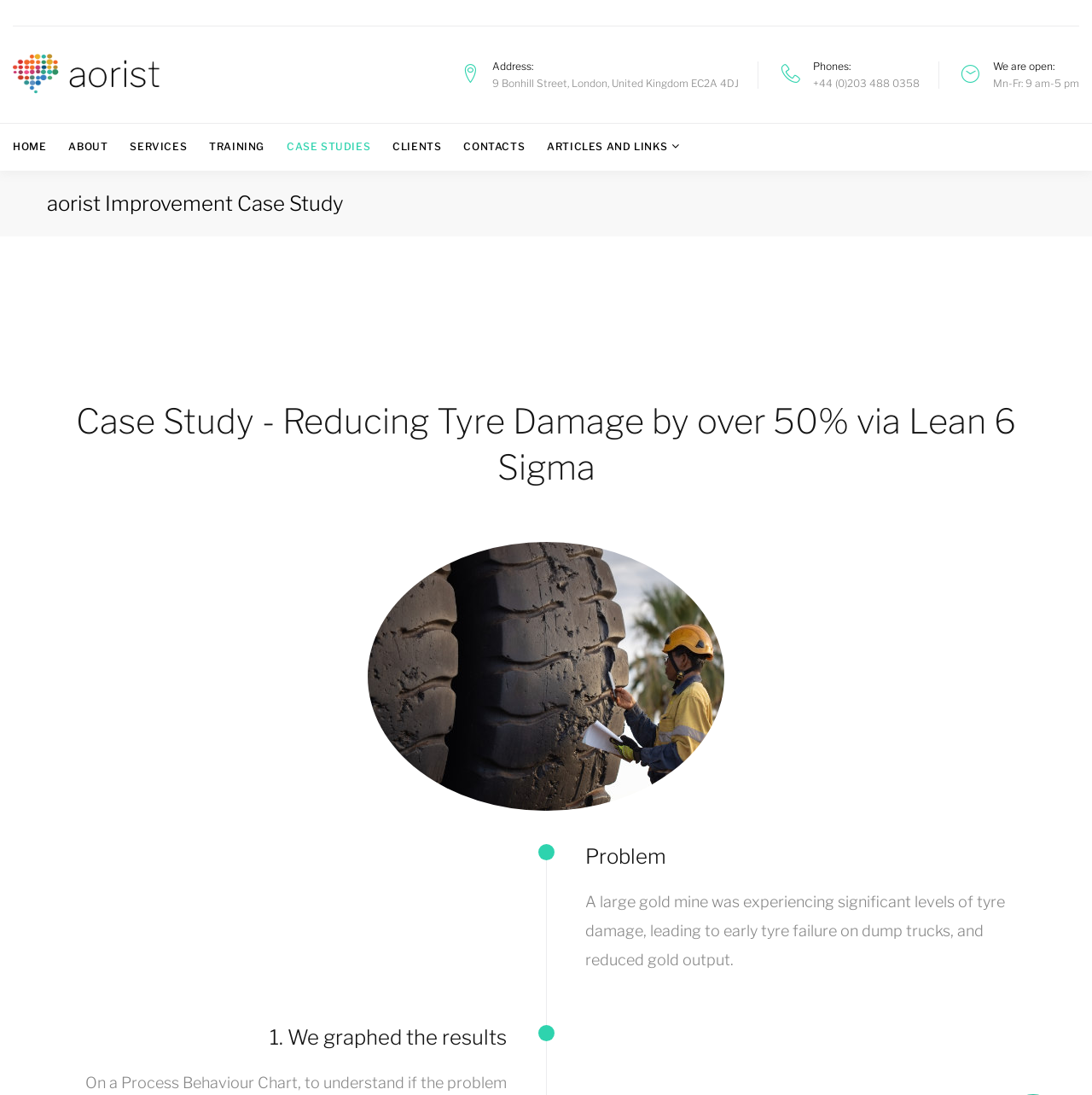Locate the bounding box coordinates of the clickable area to execute the instruction: "Click on the 'HOME' link". Provide the coordinates as four float numbers between 0 and 1, represented as [left, top, right, bottom].

[0.012, 0.128, 0.043, 0.14]